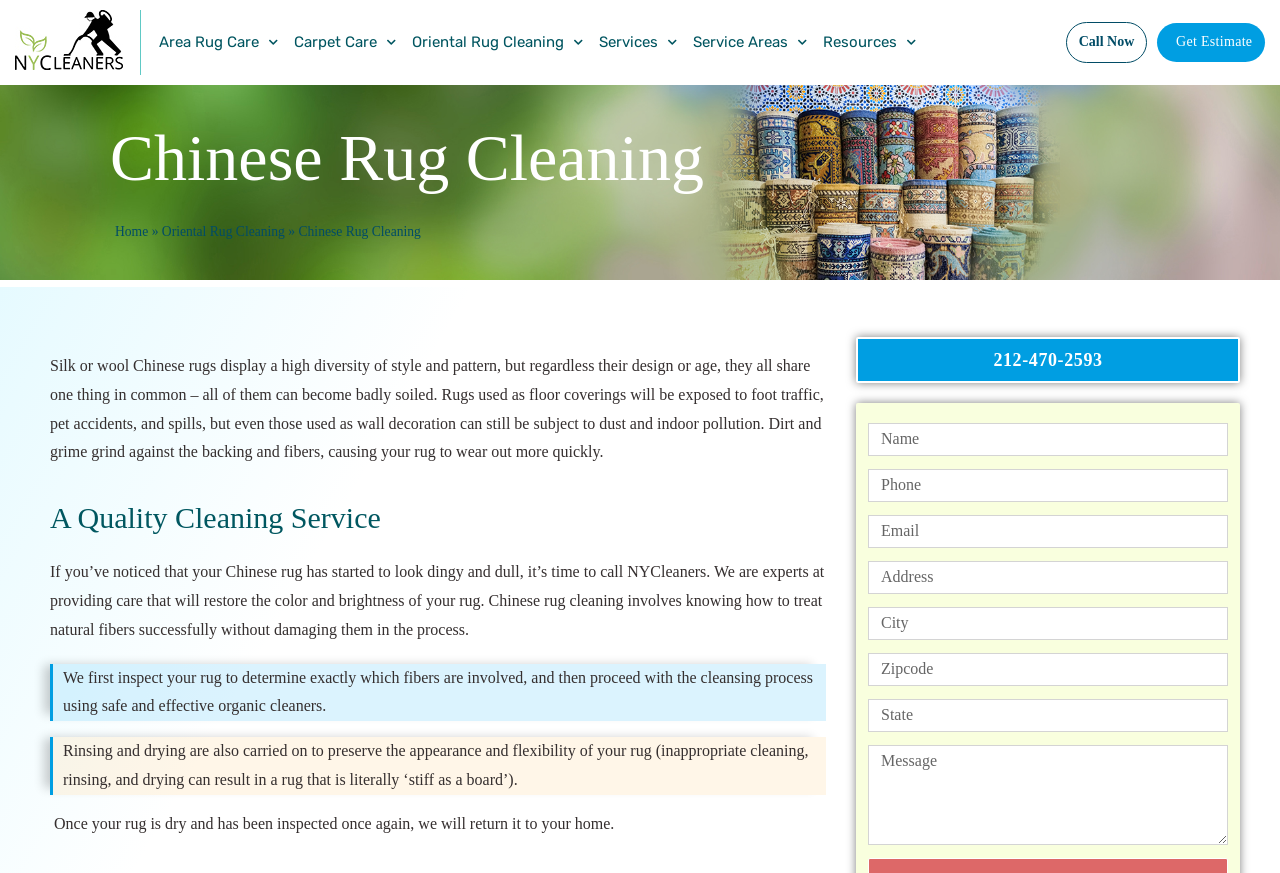Respond concisely with one word or phrase to the following query:
What type of rugs does the company specialize in cleaning?

Chinese rugs